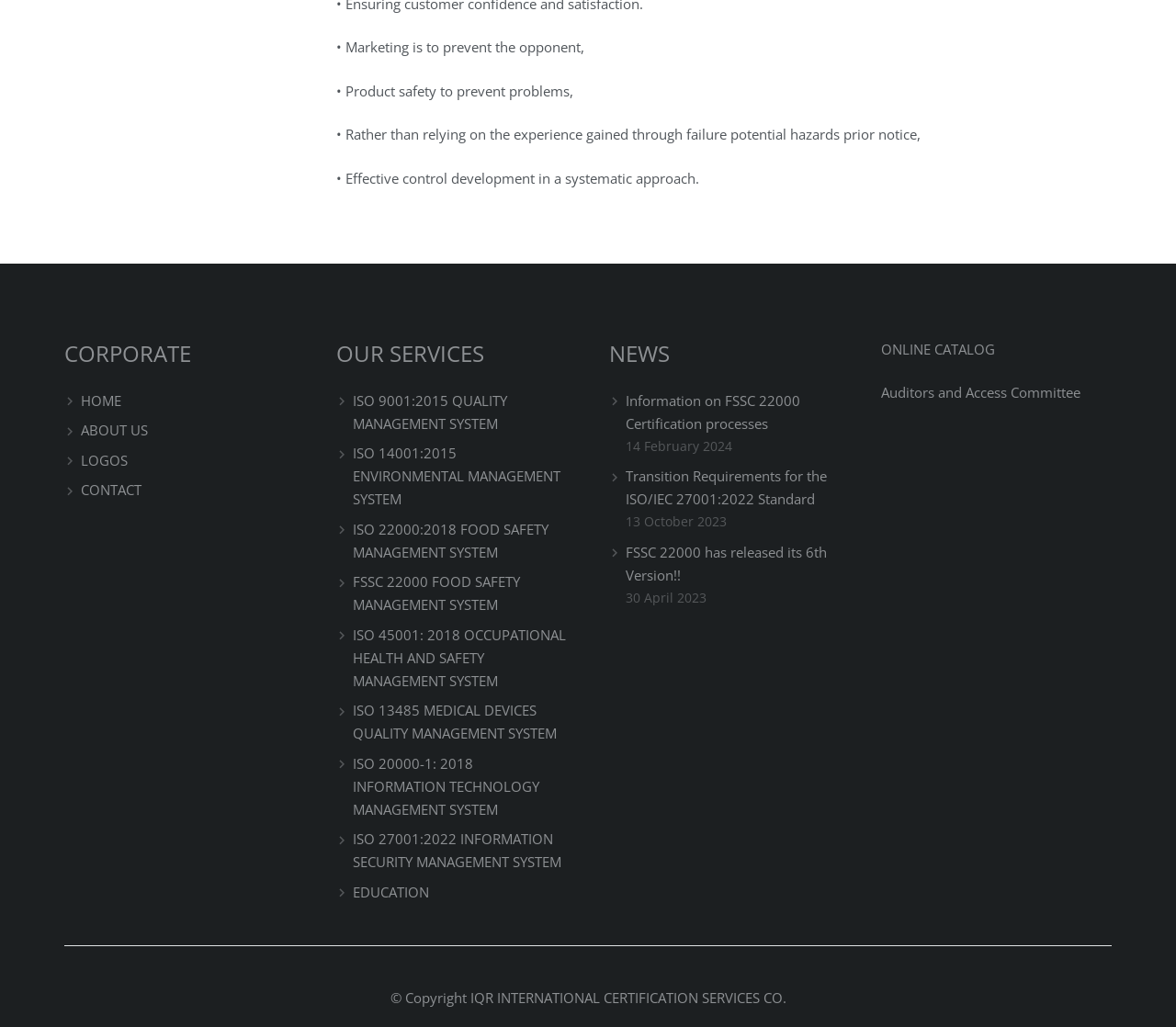Please identify the bounding box coordinates of the element that needs to be clicked to perform the following instruction: "Check ONLINE CATALOG".

[0.749, 0.331, 0.846, 0.348]